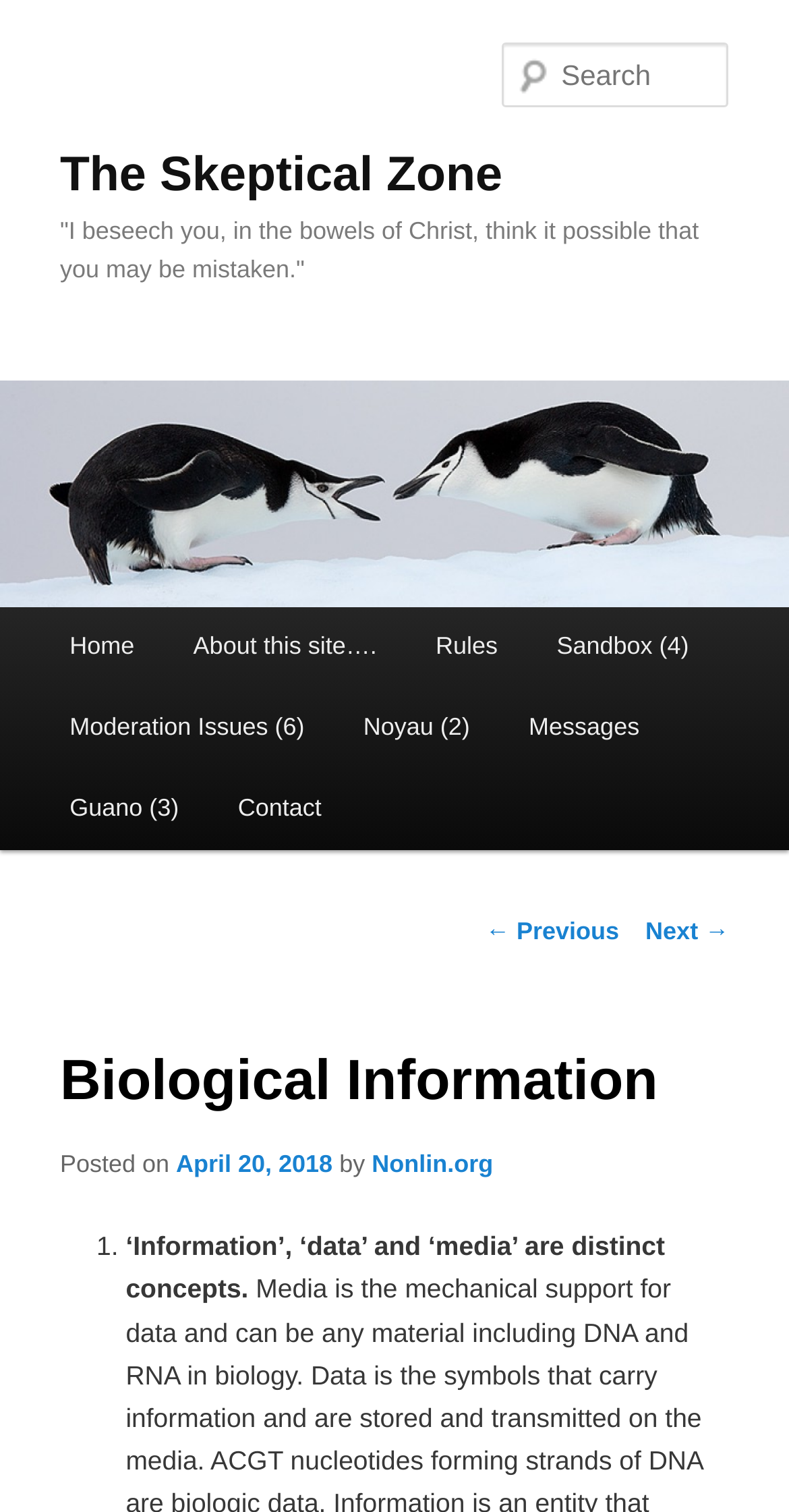Offer an extensive depiction of the webpage and its key elements.

The webpage is titled "Biological Information | The Skeptical Zone" and has a prominent heading with the same title at the top. Below this heading, there is a quote in a smaller font size. On the top-right corner, there is a search box with a label "Search". 

On the left side, there is a main menu with links to "Home", "About this site…", "Rules", "Sandbox (4)", "Moderation Issues (6)", "Noyau (2)", "Messages", "Guano (3)", and "Contact". 

The main content of the webpage is divided into sections. The first section has a heading "Biological Information" and contains a post with a title, a date "April 20, 2018", and an author "Nonlin.org". The post content starts with a sentence "‘Information’, ‘data’ and ‘media’ are distinct concepts." 

At the bottom of the page, there are navigation links to previous and next posts. There is also an image on the top-right corner, which is likely the website's logo.